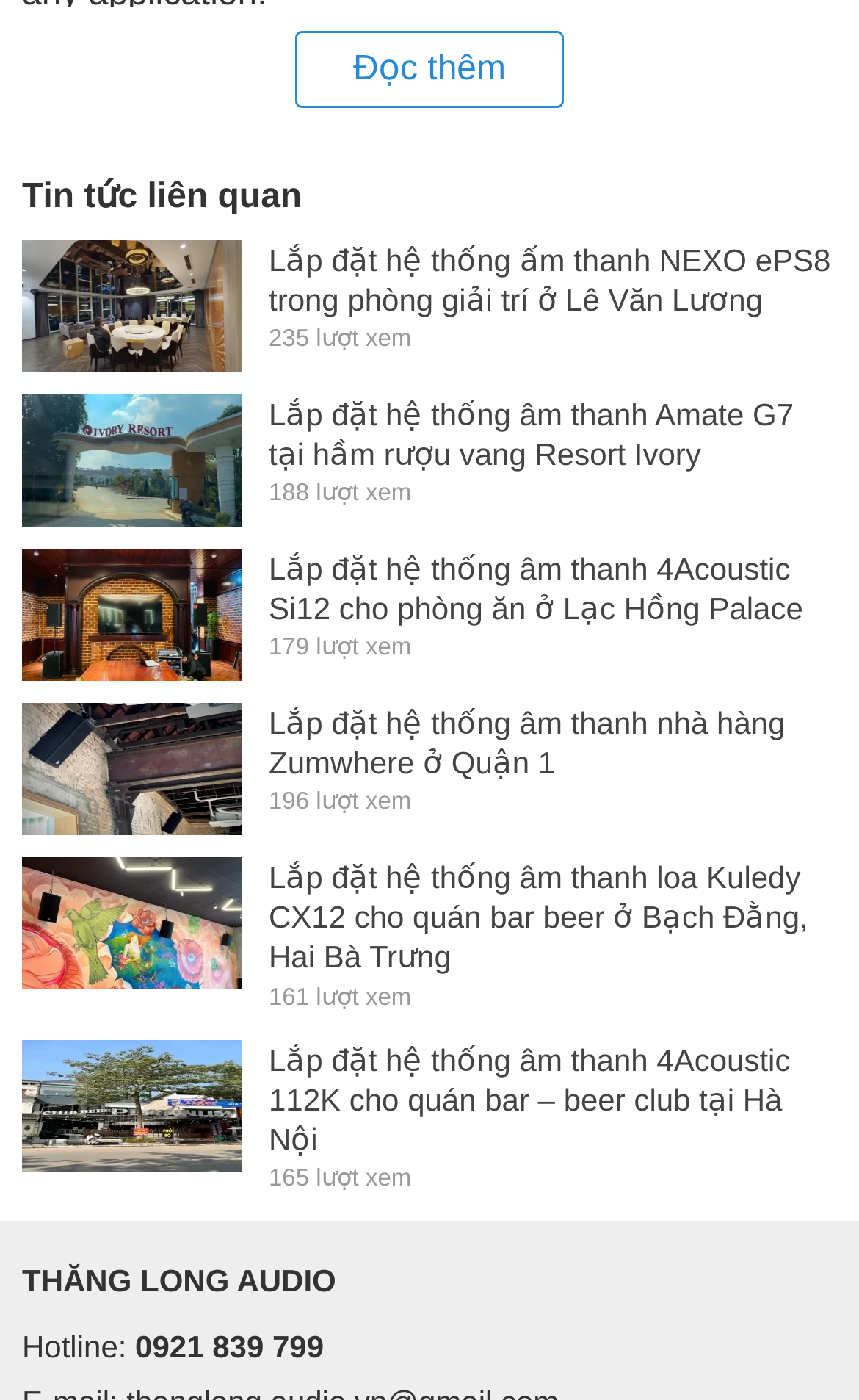Give a one-word or one-phrase response to the question:
What is the material of the U-Bracket?

316 marine grade stainless steel